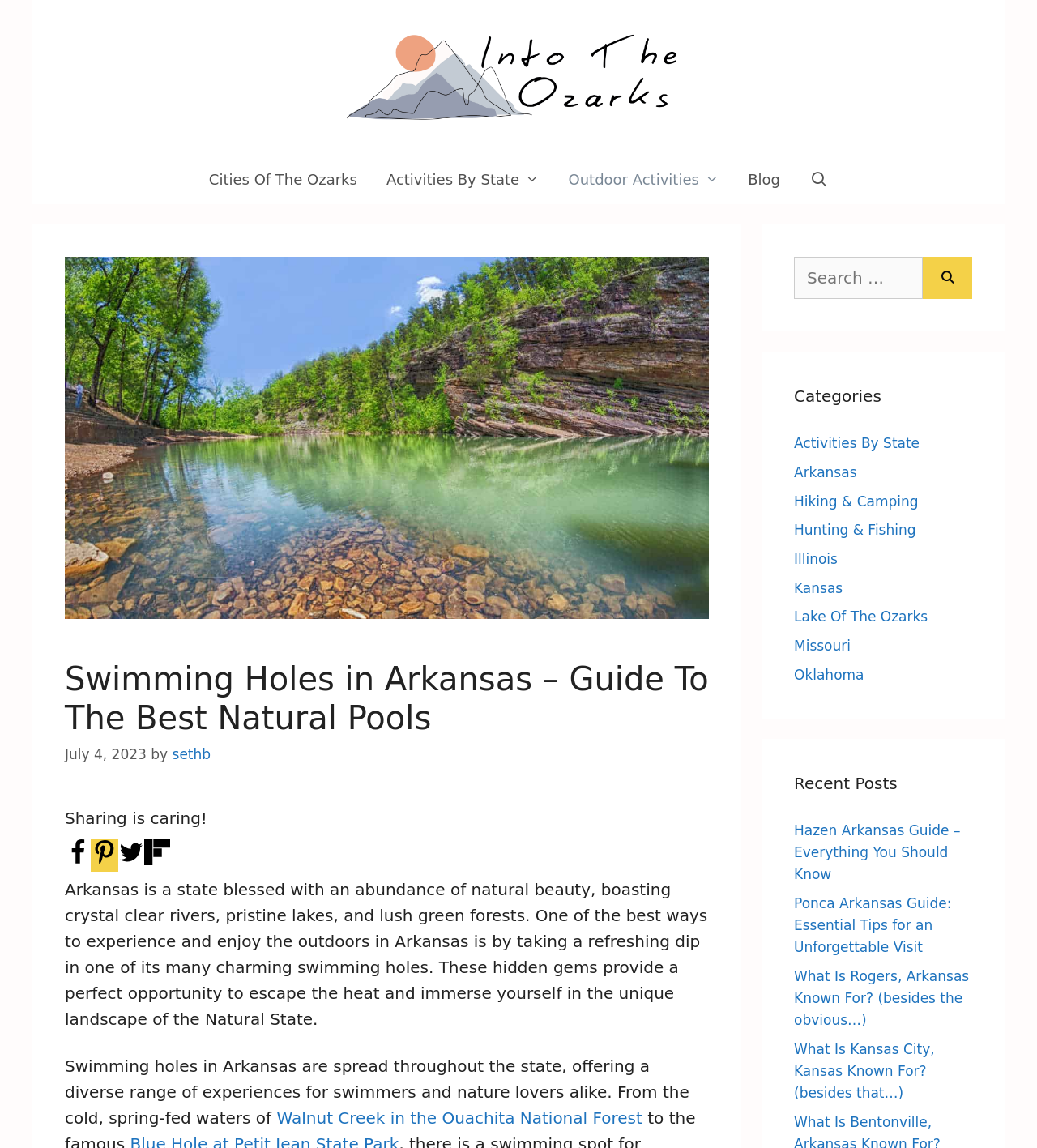Please provide the bounding box coordinates for the element that needs to be clicked to perform the following instruction: "Search for something". The coordinates should be given as four float numbers between 0 and 1, i.e., [left, top, right, bottom].

[0.766, 0.224, 0.89, 0.261]